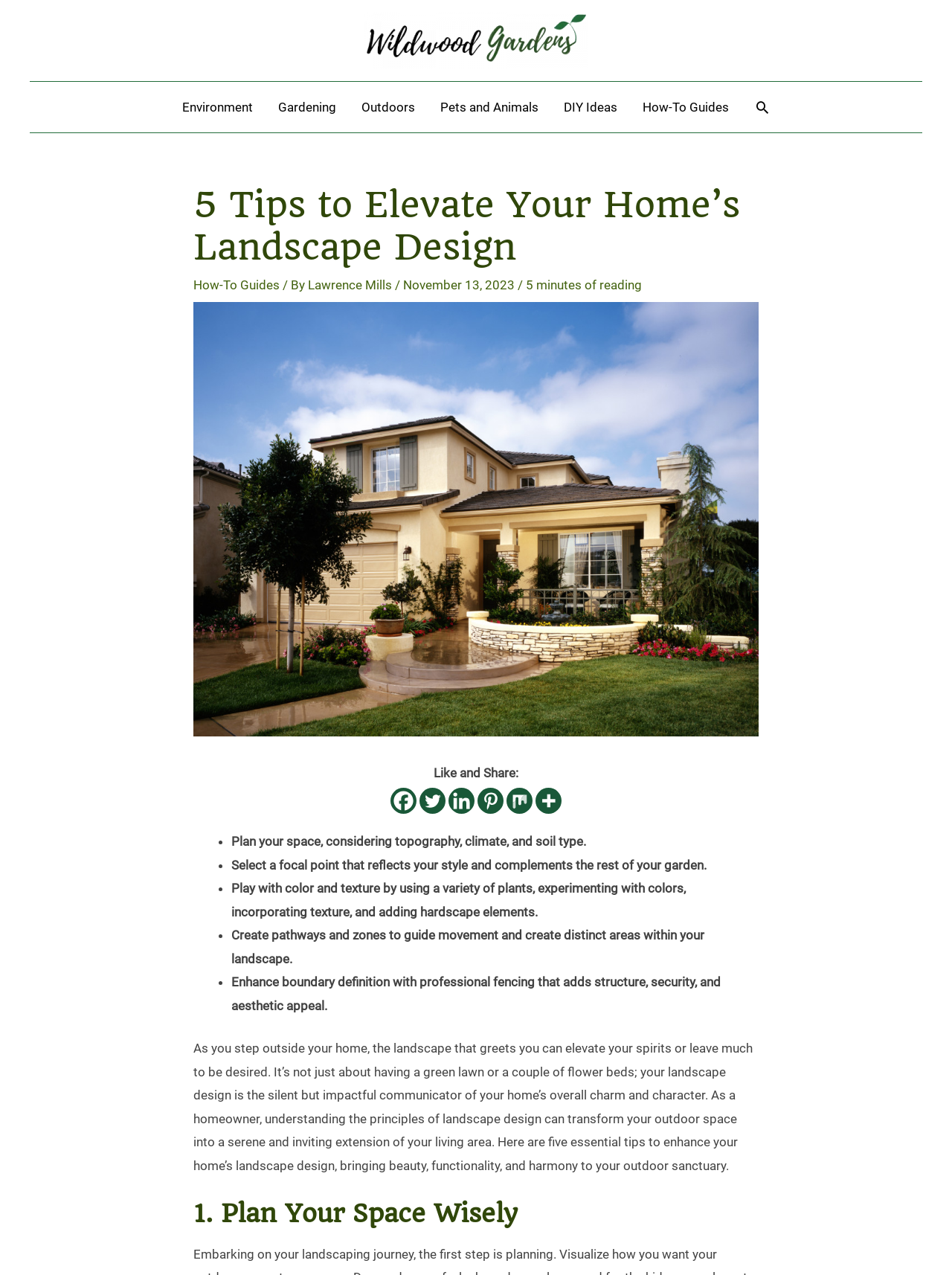Provide the bounding box coordinates of the section that needs to be clicked to accomplish the following instruction: "Click the 'Environment' link."

[0.178, 0.064, 0.279, 0.104]